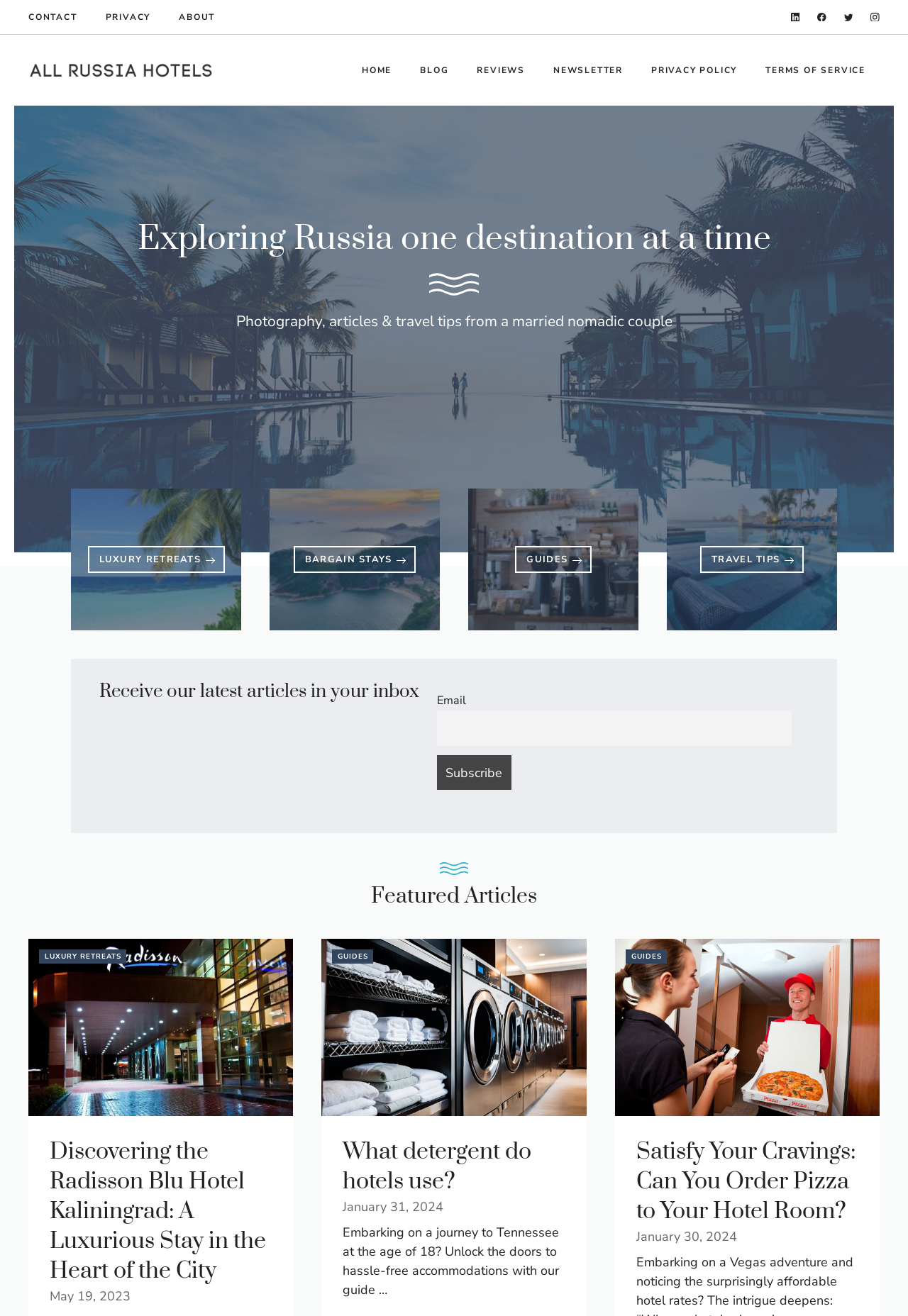Please analyze the image and provide a thorough answer to the question:
How can users receive the latest articles in their inbox?

I discovered this by looking at the section with the heading 'Receive our latest articles in your inbox', which contains a textbox for email input and a 'Subscribe' button.